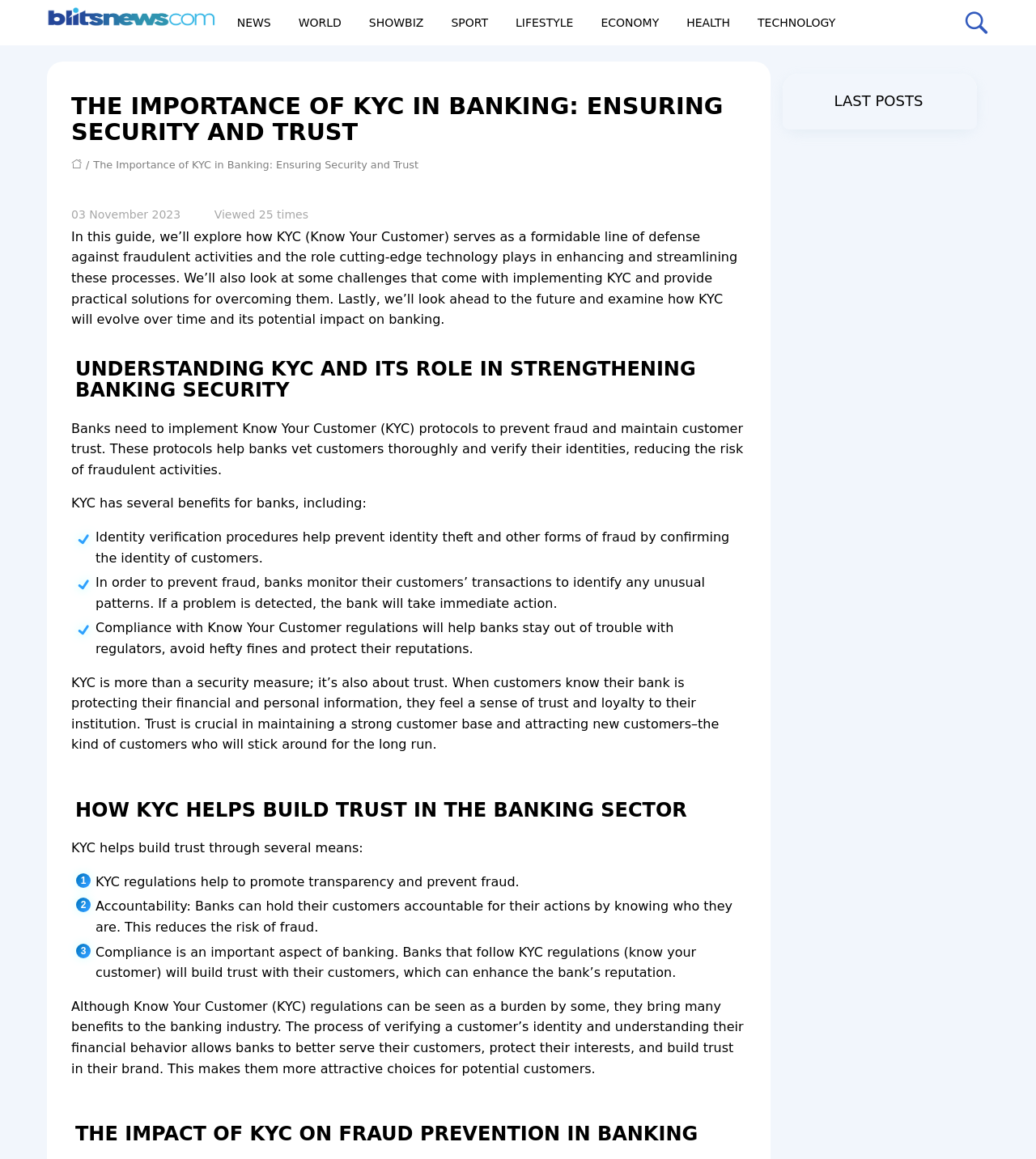What is the result of banks implementing KYC protocols?
Please provide a detailed answer to the question.

The webpage states that when banks implement KYC protocols, it helps build trust with their customers, which can enhance the bank's reputation and attract new customers.